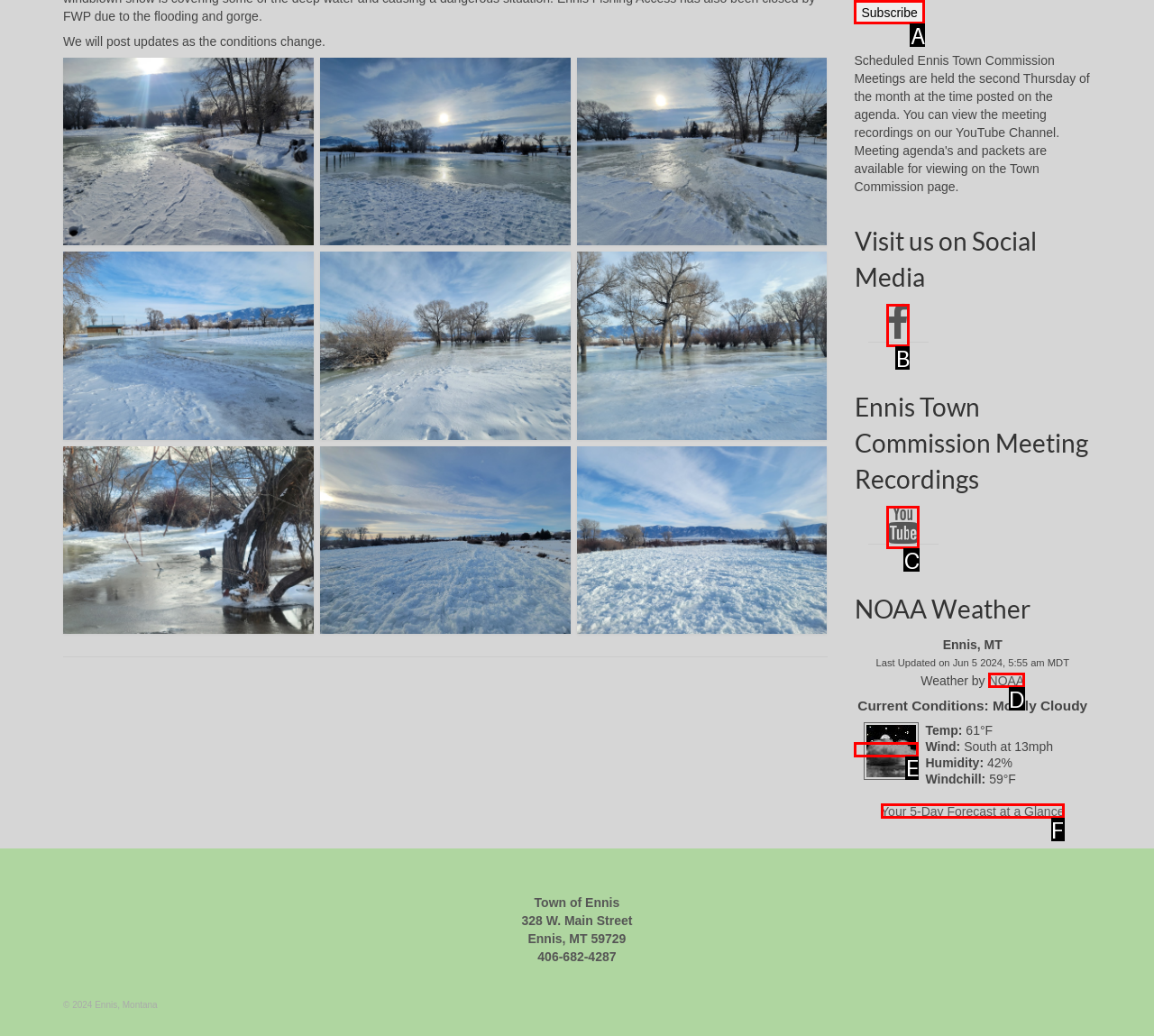Match the option to the description: parent_node: Name* name="submit" value="Subscribe"
State the letter of the correct option from the available choices.

A